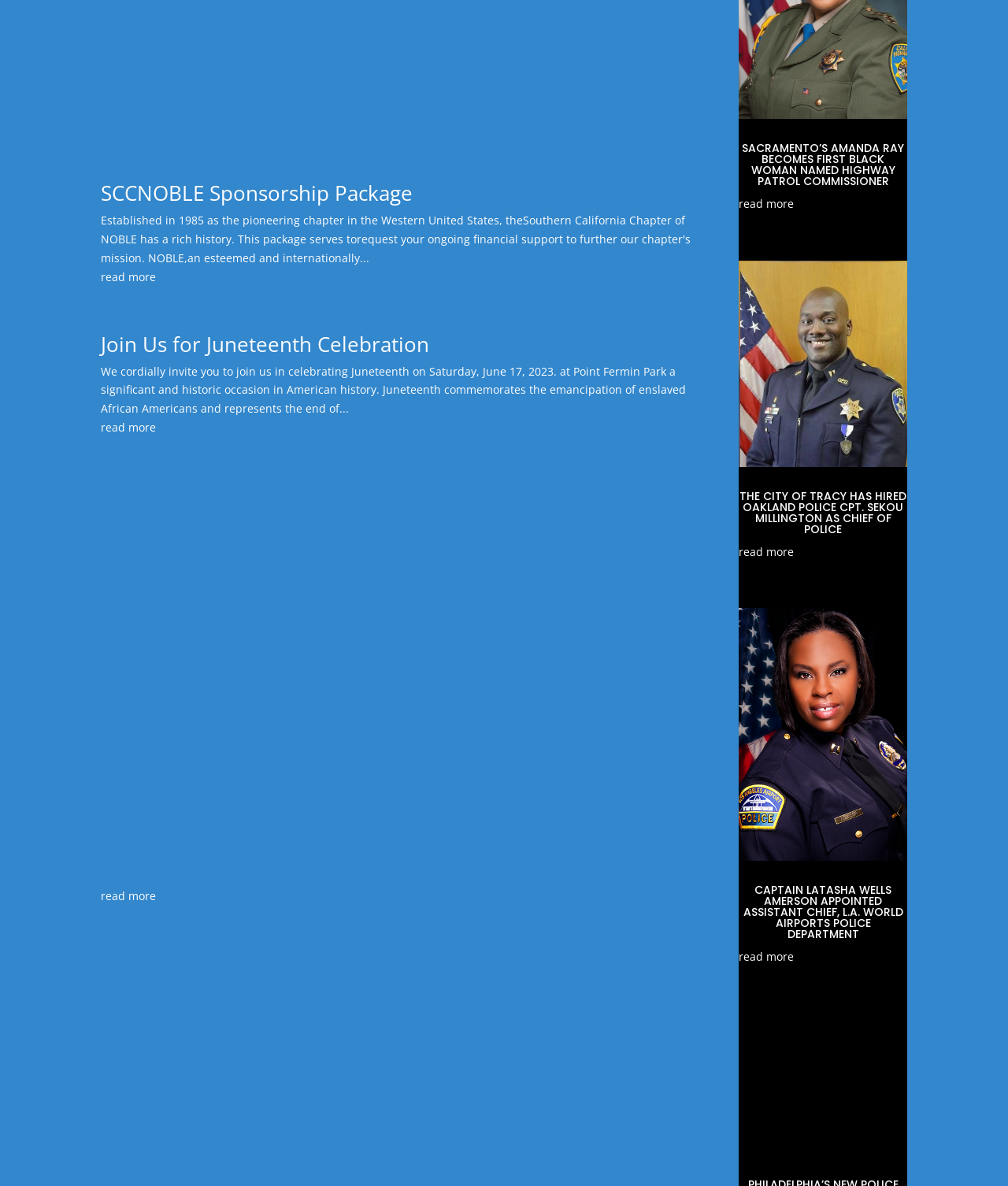What is the occupation of Amanda Ray?
Relying on the image, give a concise answer in one word or a brief phrase.

Highway Patrol Commissioner